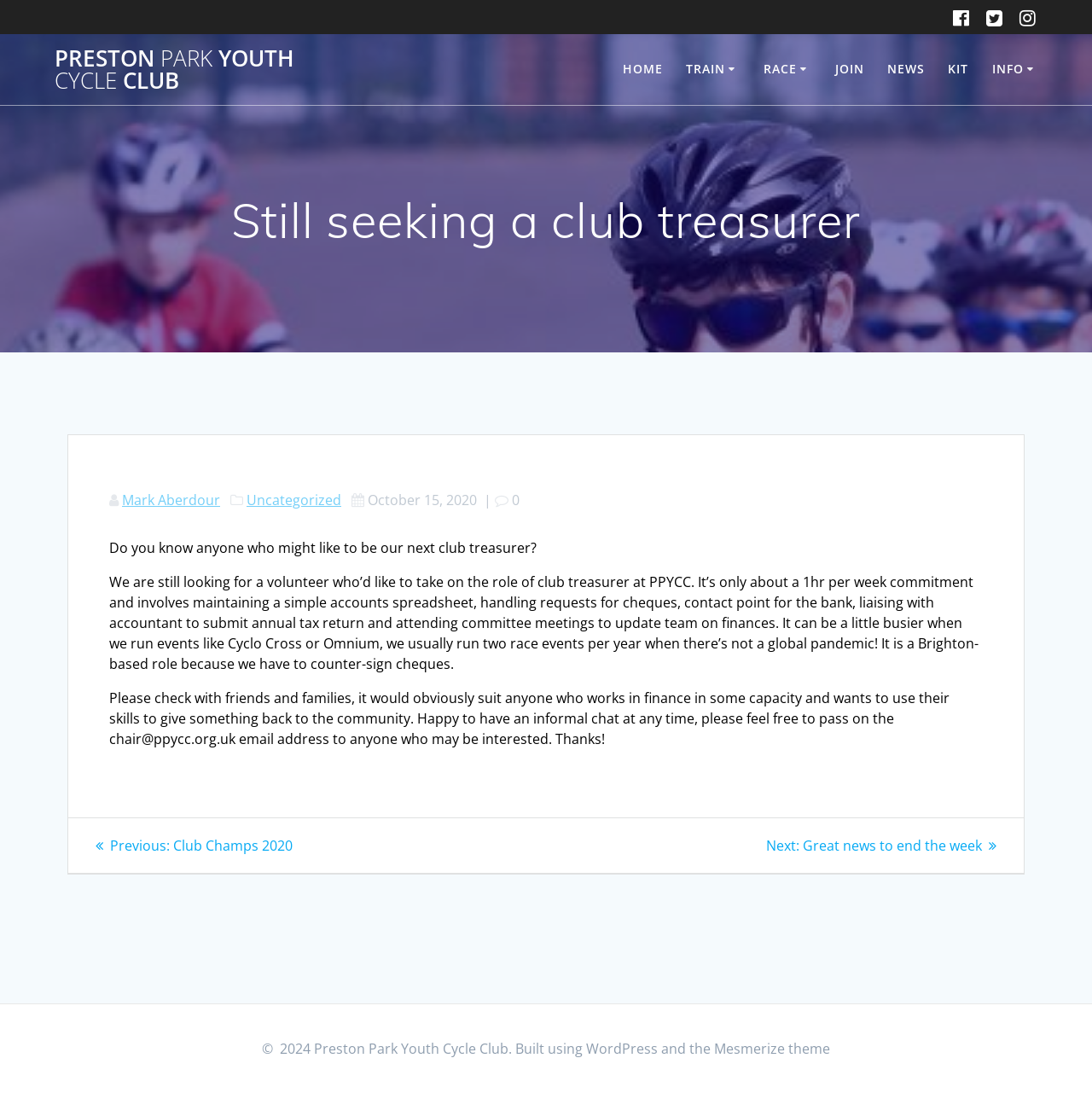How many links are there in the top navigation bar?
Please give a detailed and elaborate answer to the question.

I counted the number of links in the top navigation bar, starting from 'HOME' and ending at 'INFO', and found a total of 9 links.